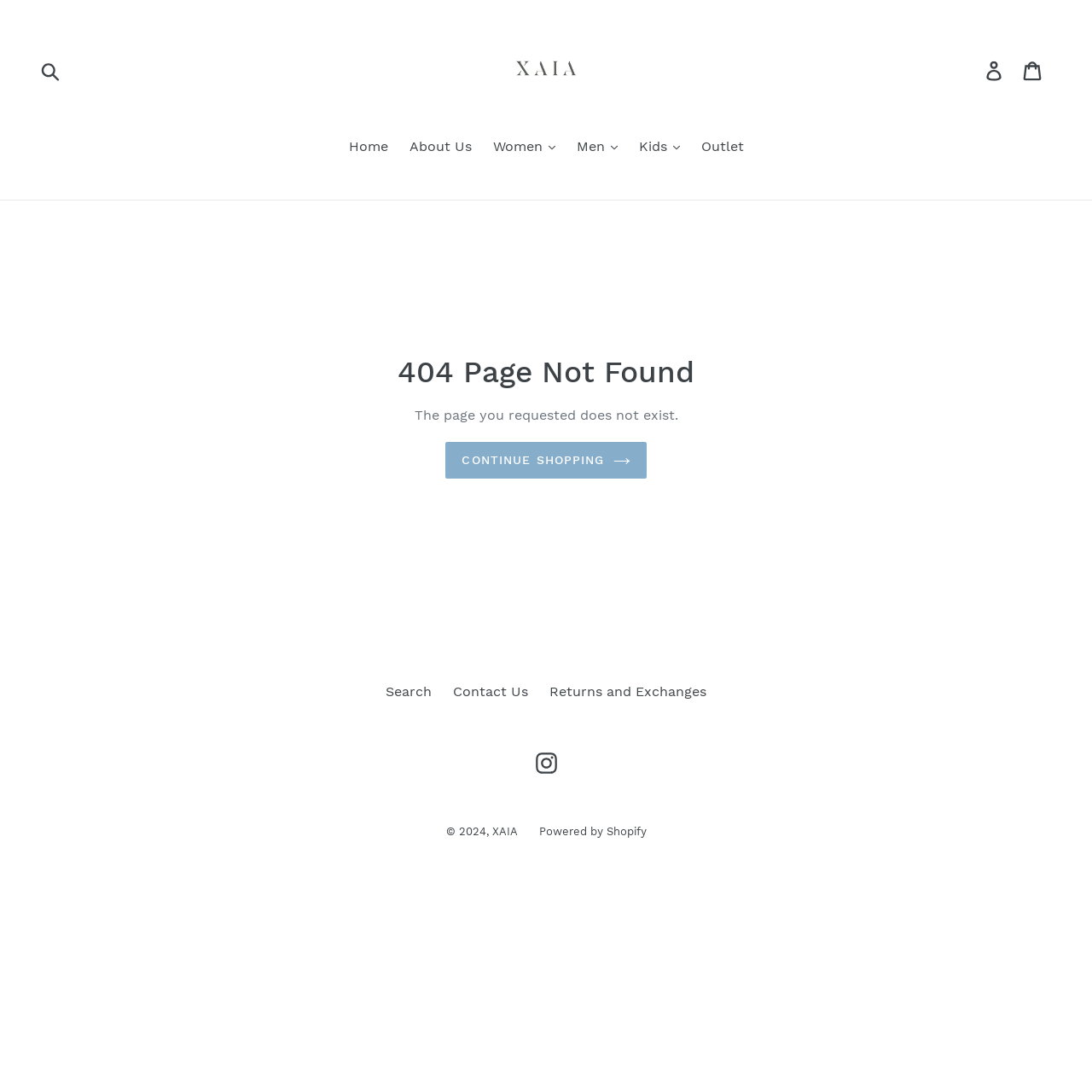Please locate the bounding box coordinates of the element that should be clicked to complete the given instruction: "Log in to your account".

[0.893, 0.047, 0.93, 0.082]